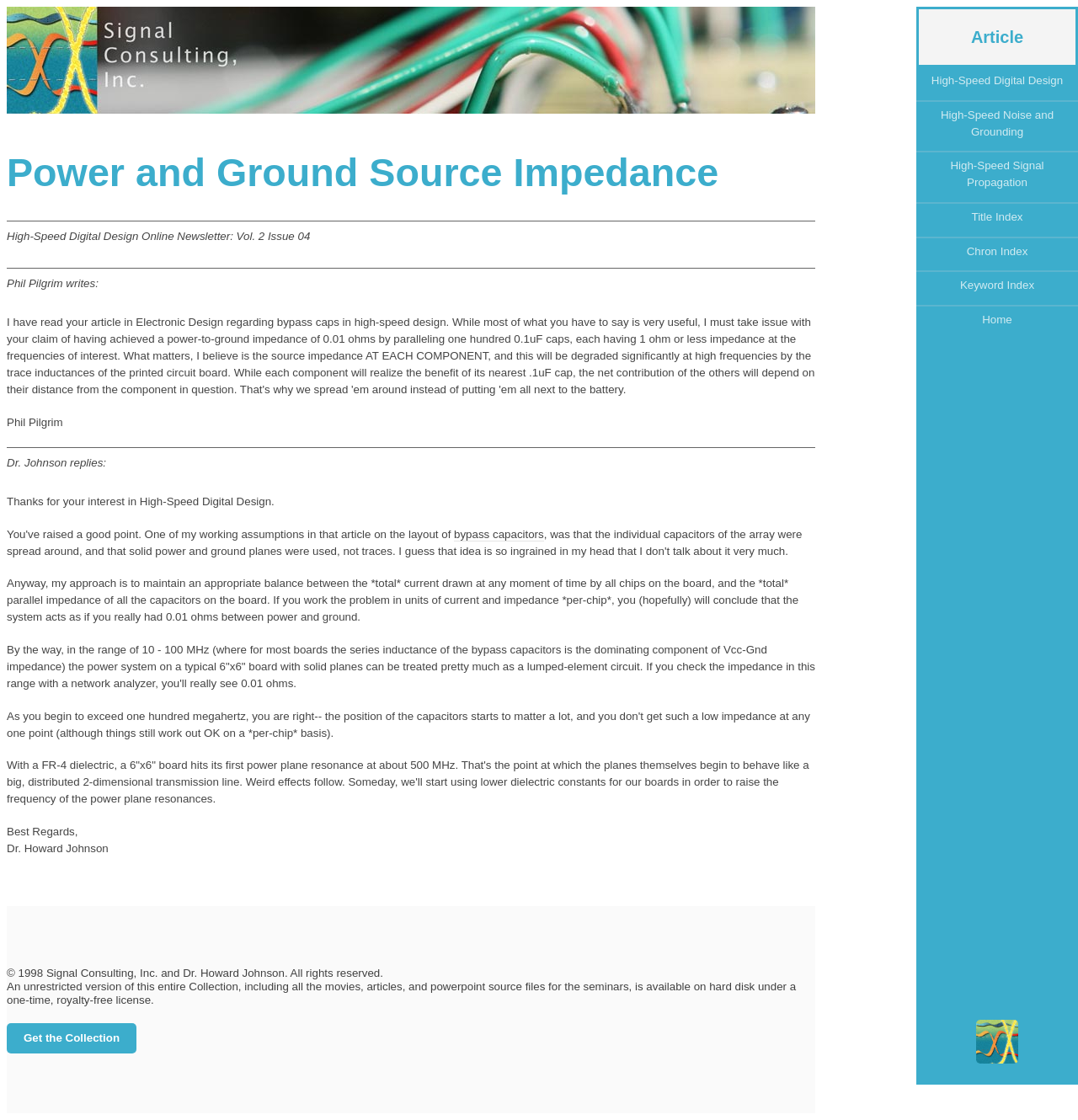Who is the author of this article?
With the help of the image, please provide a detailed response to the question.

The author of this article is identified as Dr. Howard Johnson, as indicated by the signature at the end of the article and the mention of 'Dr. Johnson replies' earlier in the text.